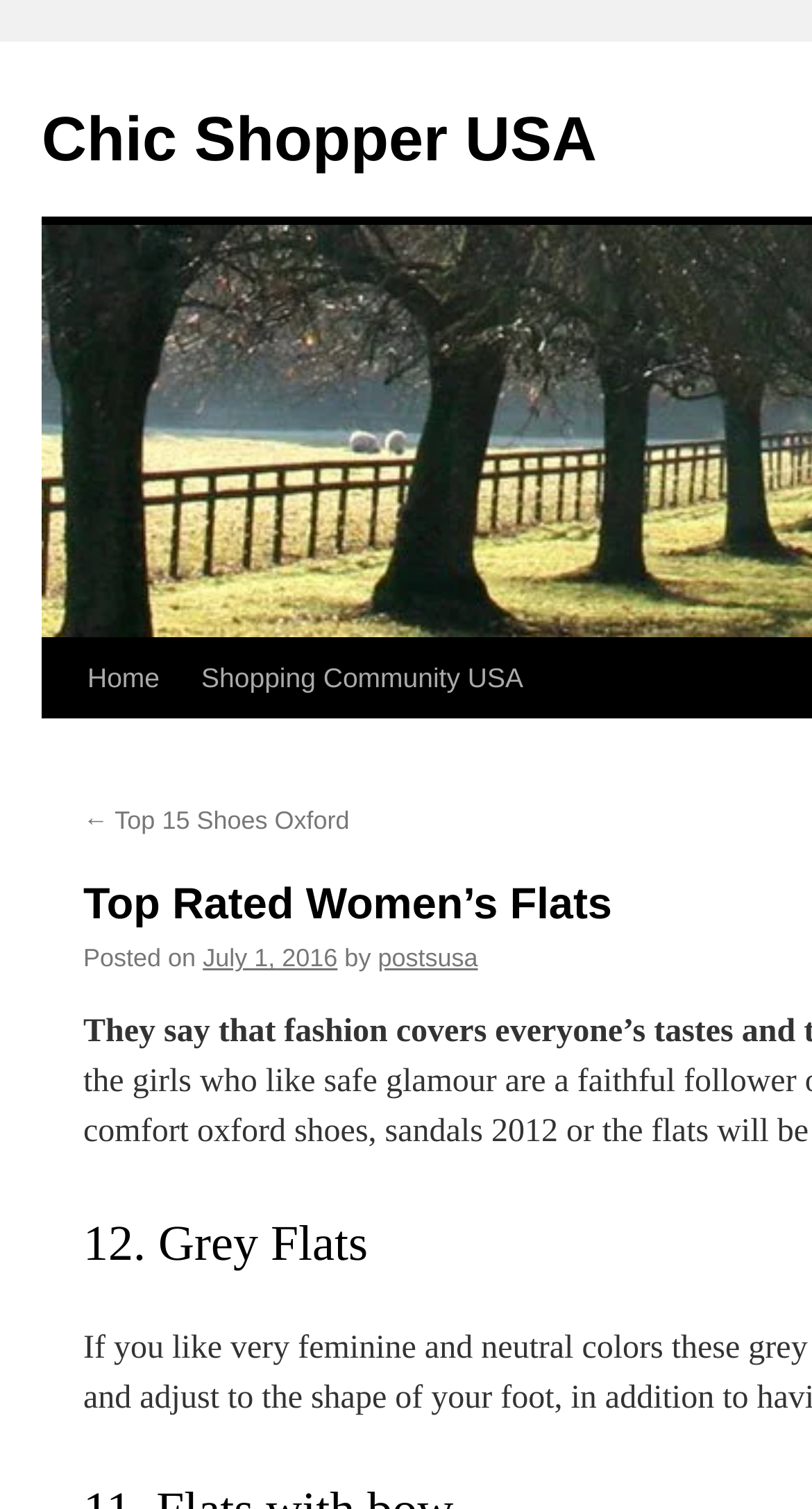Describe the entire webpage, focusing on both content and design.

The webpage is about Top Rated Women's Flats, as indicated by the title. At the top-left corner, there is a link to "Chic Shopper USA". Below it, there is a link to "Skip to content". 

To the right of "Chic Shopper USA", there are two links, "Home" and "Shopping Community USA". The "Shopping Community USA" link has an arrow pointing to the left, indicating a dropdown or submenu. 

Below these links, there is a section with a title "Top 15 Shoes Oxford". This section appears to be a blog post or article, as it has a "Posted on" date, specifically July 1, 2016, and an author, "postsusa".